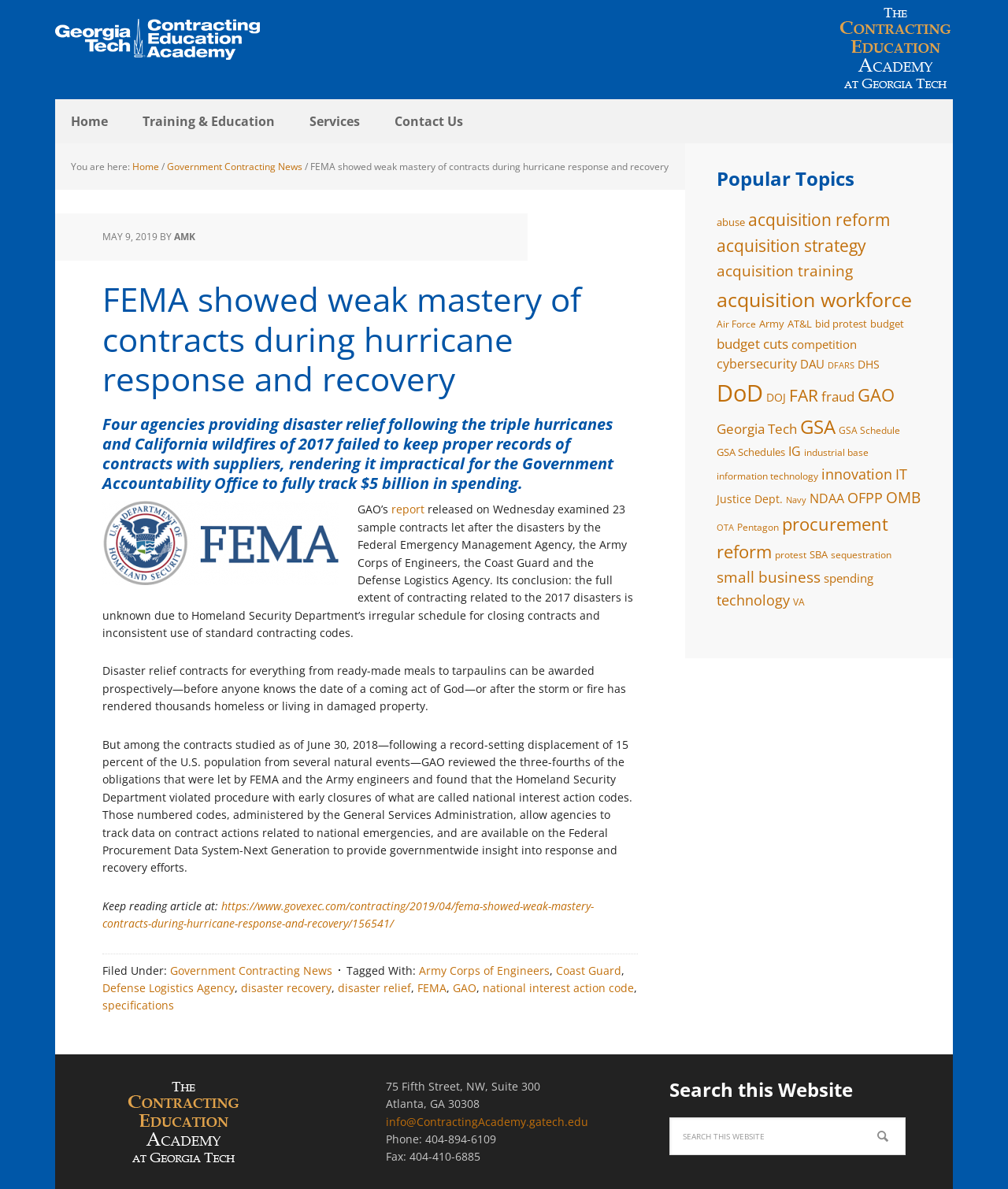What is the topic of the article?
From the details in the image, answer the question comprehensively.

I found the answer by reading the title of the article, which is 'FEMA showed weak mastery of contracts during hurricane response and recovery'.